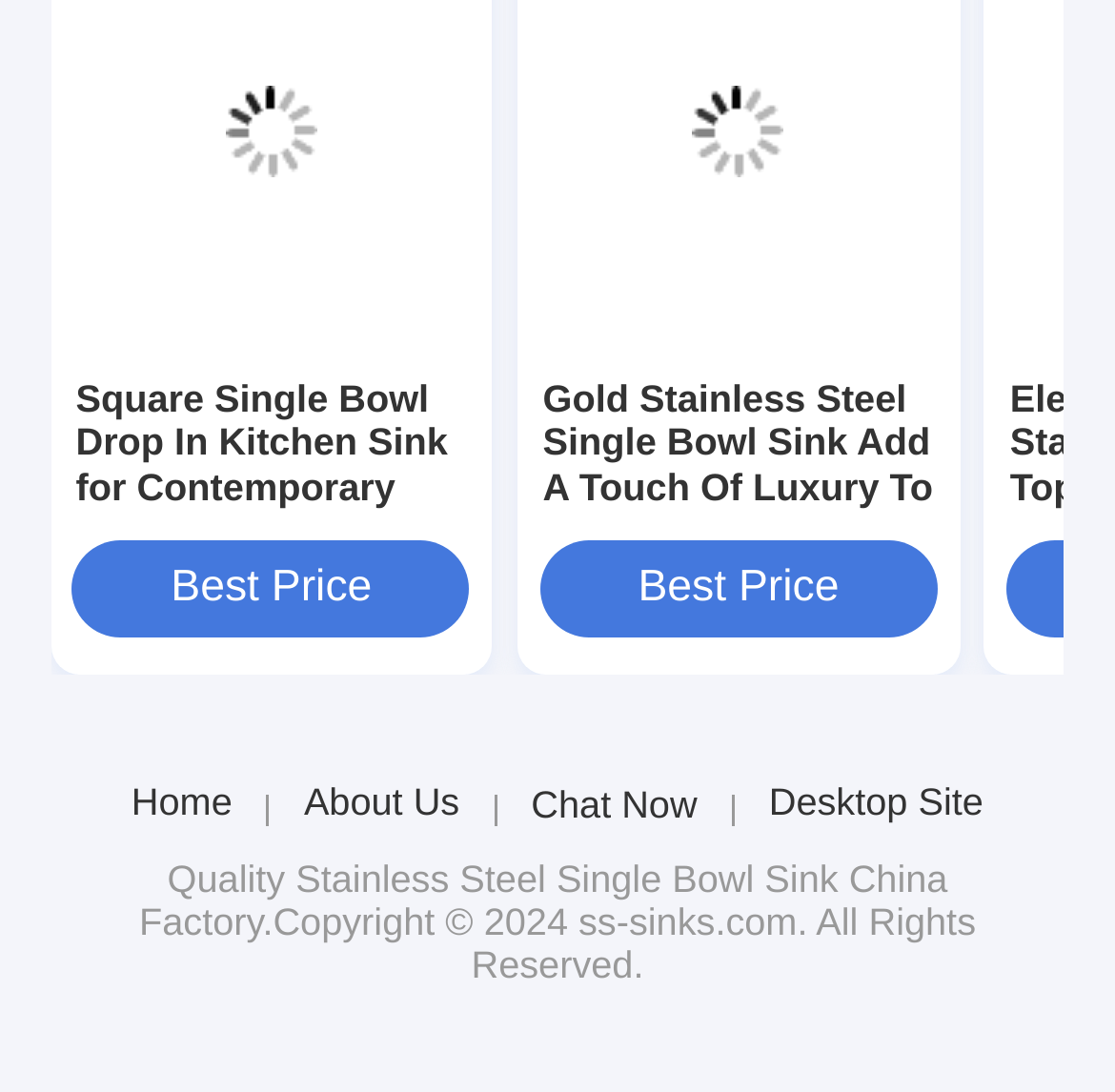What is the theme of the website?
Analyze the screenshot and provide a detailed answer to the question.

The webpage contains images and links related to kitchen sinks, such as 'Square Single Bowl Drop In Kitchen Sink' and 'Gold Stainless Steel Single Bowl Sink'. This suggests that the theme of the website is kitchen sinks.